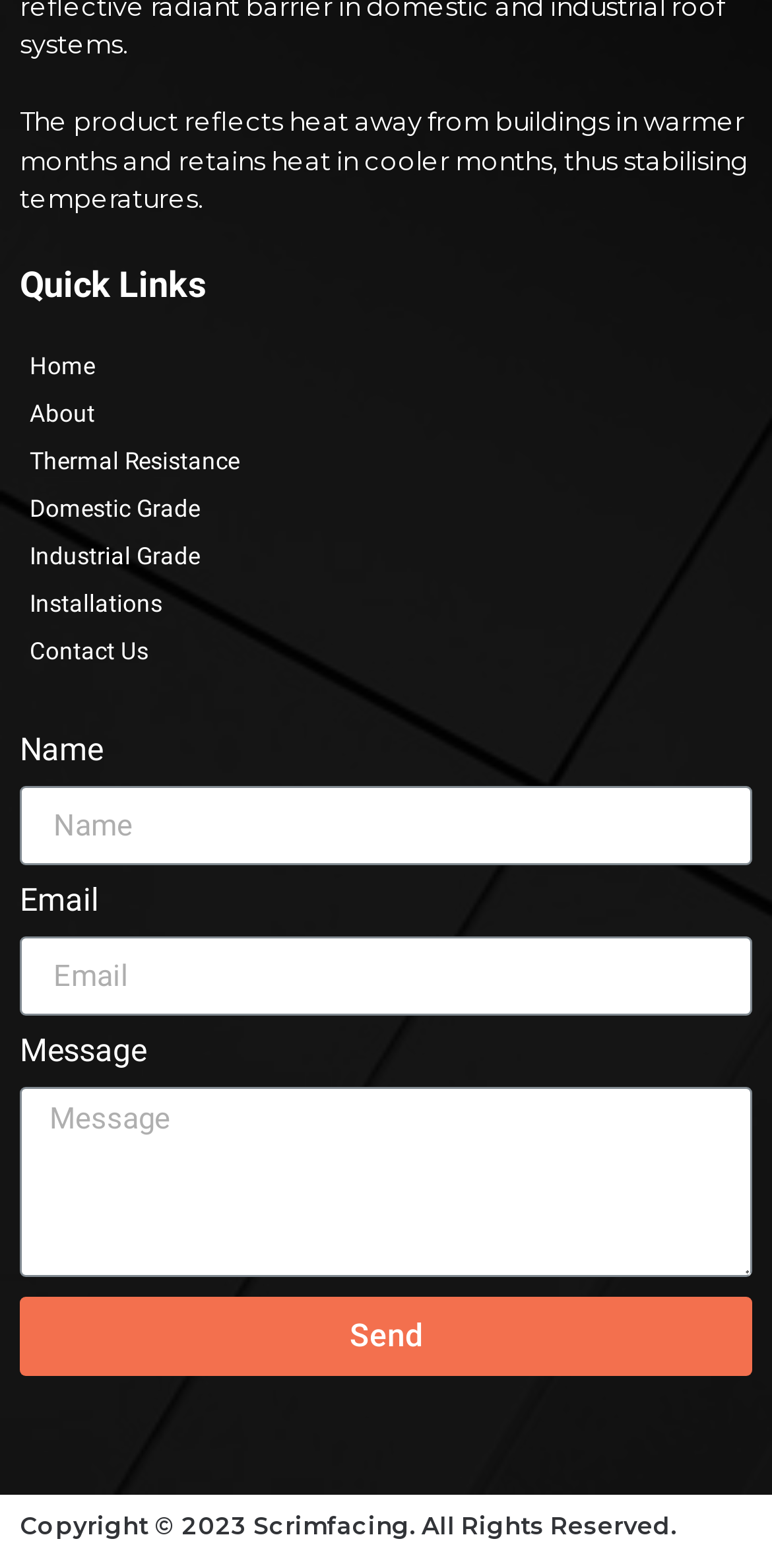Using the element description: "Home", determine the bounding box coordinates for the specified UI element. The coordinates should be four float numbers between 0 and 1, [left, top, right, bottom].

[0.026, 0.219, 0.974, 0.249]